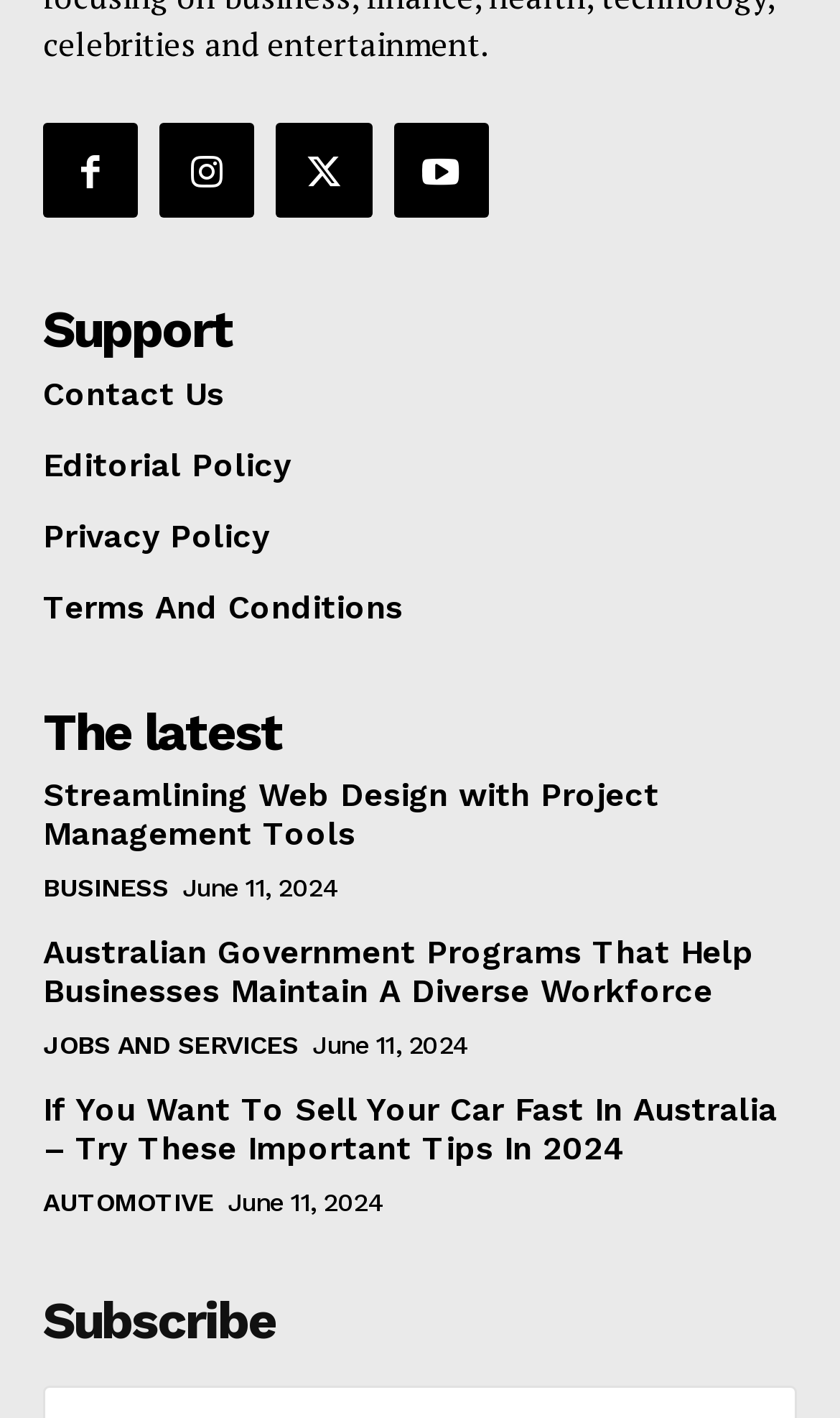Provide a short, one-word or phrase answer to the question below:
What is the purpose of the section with the heading 'Subscribe'?

To subscribe